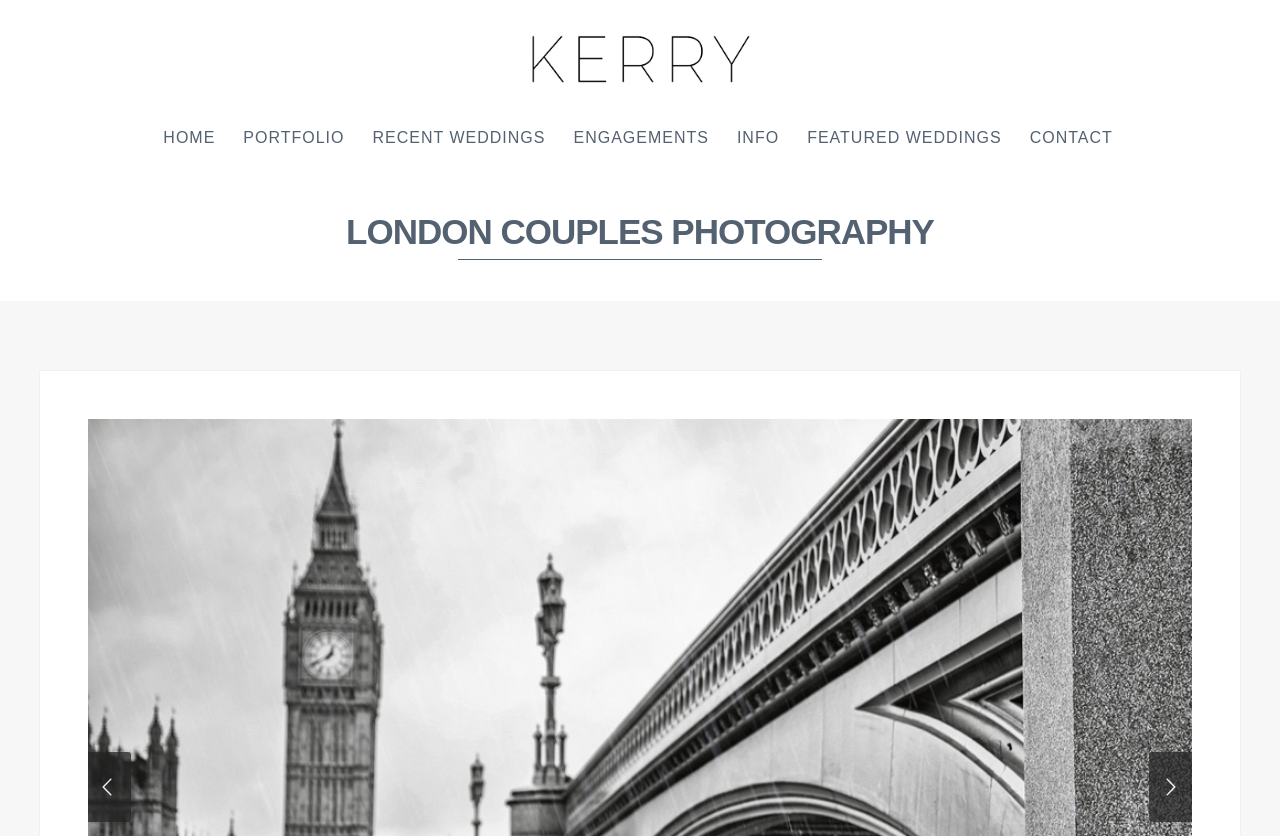Answer in one word or a short phrase: 
What is the layout element that contains the heading 'LONDON COUPLES PHOTOGRAPHY'?

LayoutTable